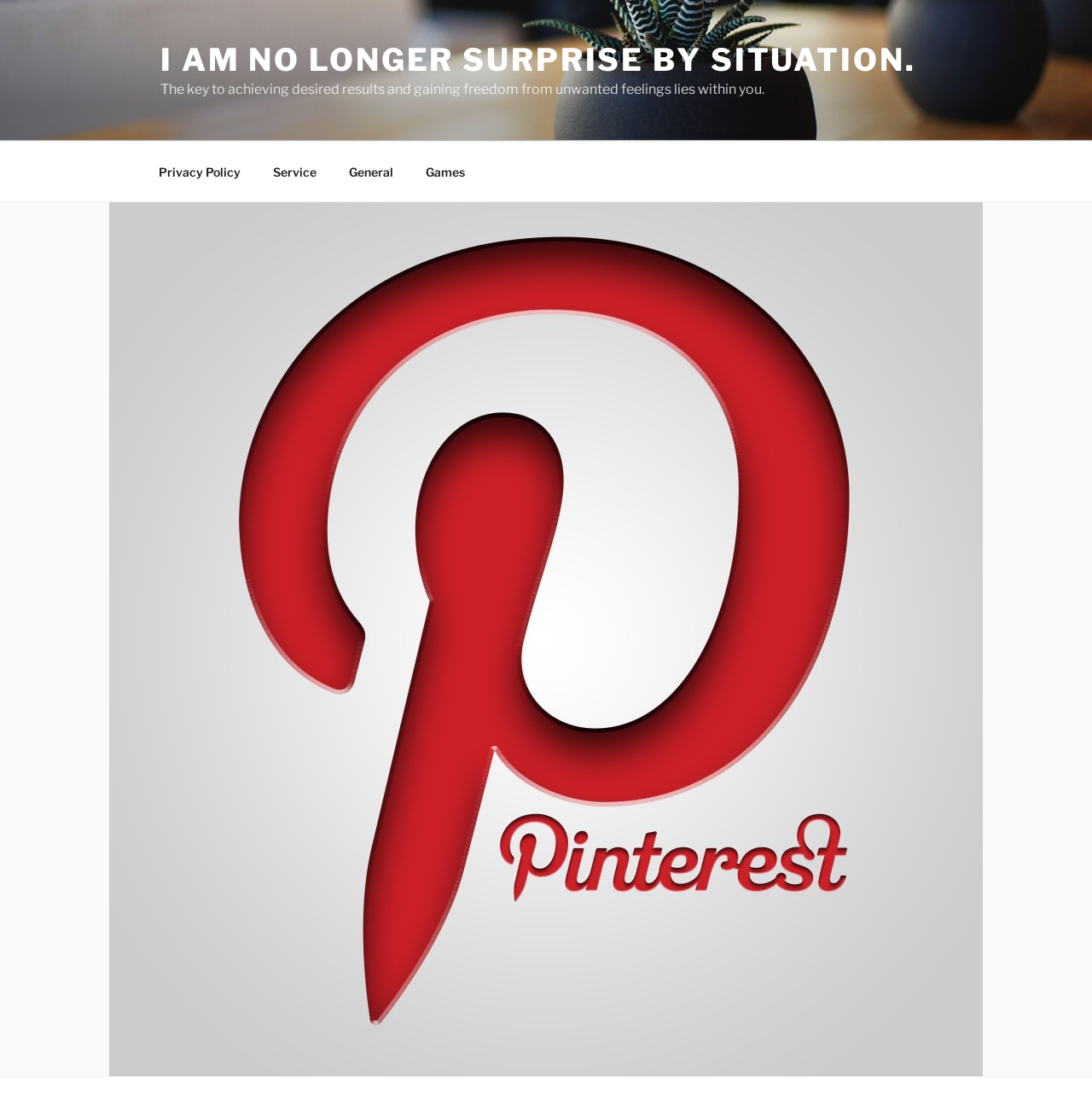Please provide a detailed answer to the question below by examining the image:
How many links are in the top menu?

I counted the number of link elements within the navigation element 'Top Menu' and found that there are four links: 'Privacy Policy', 'Service', 'General', and 'Games'.